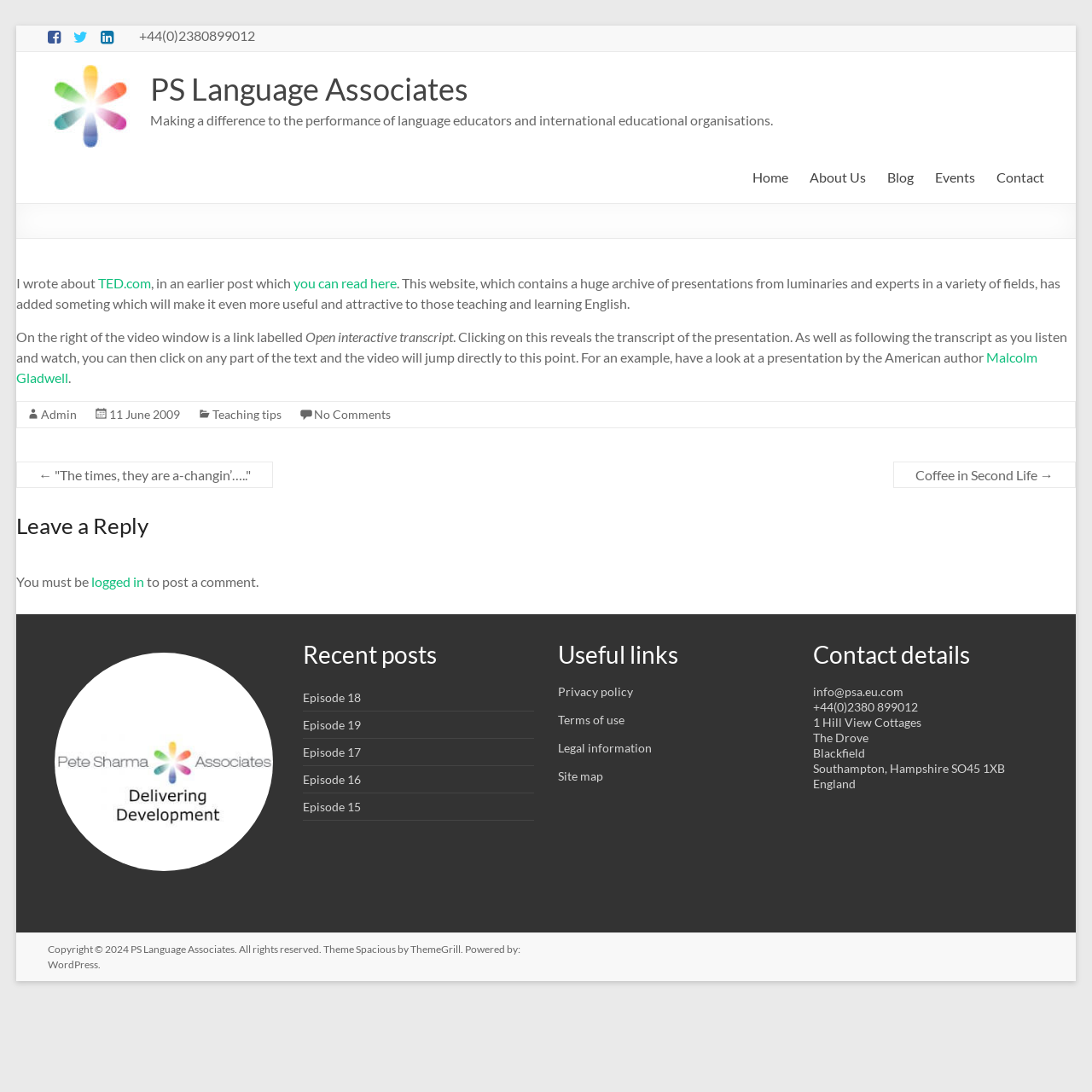Could you locate the bounding box coordinates for the section that should be clicked to accomplish this task: "Open the 'TED.com' link".

[0.09, 0.252, 0.138, 0.266]